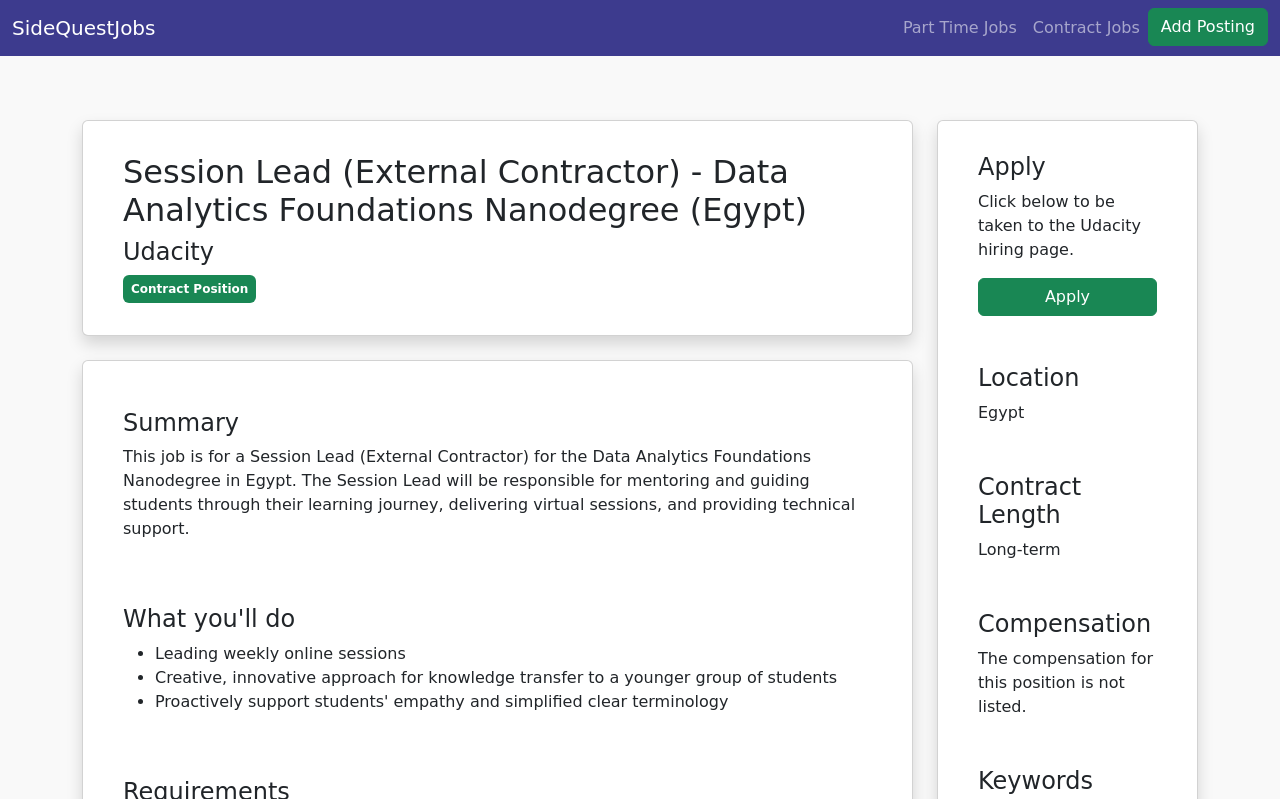What is the location of the job?
Please provide a single word or phrase answer based on the image.

Egypt